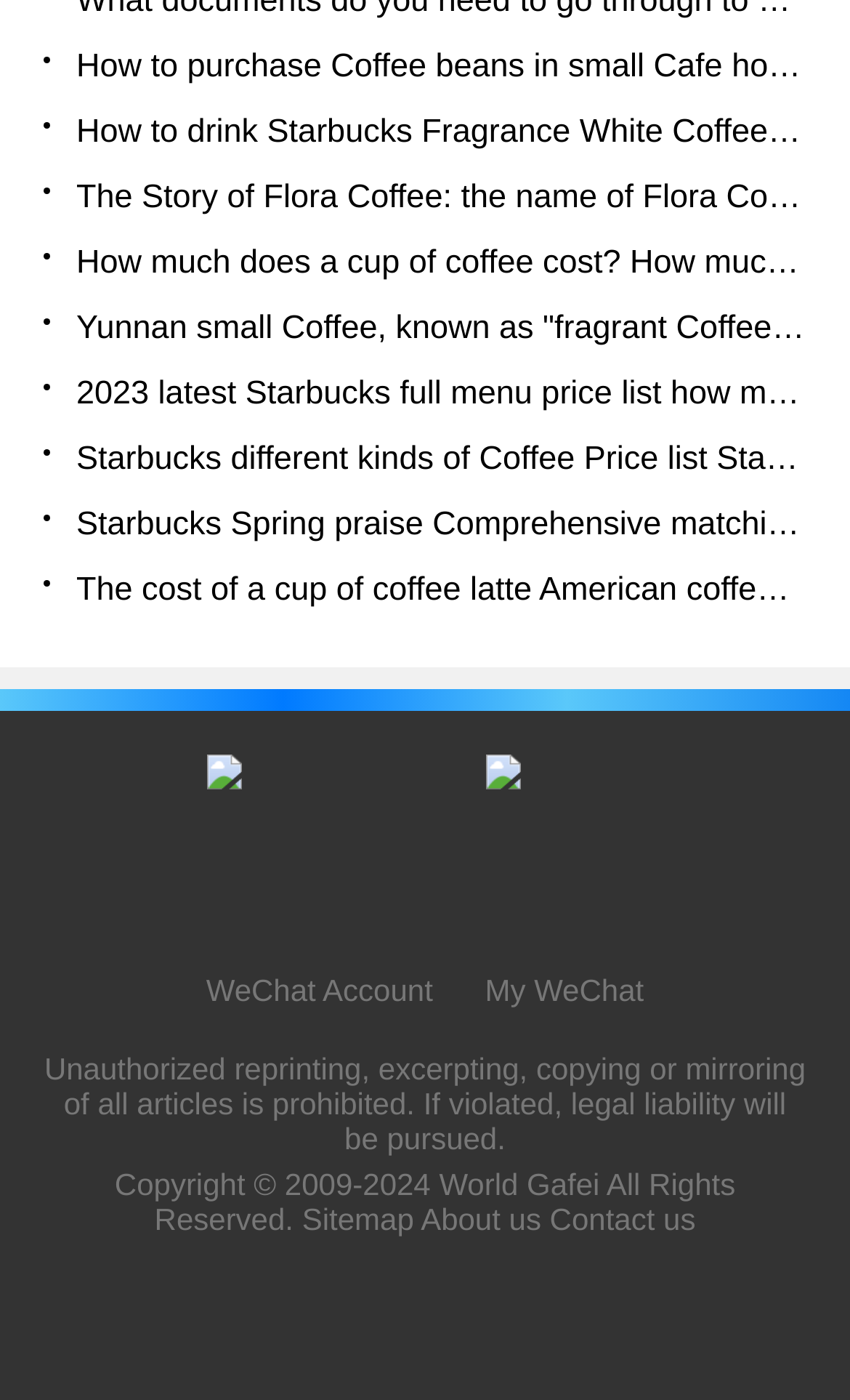Kindly determine the bounding box coordinates for the area that needs to be clicked to execute this instruction: "View the story of Flora Coffee".

[0.051, 0.118, 0.949, 0.165]